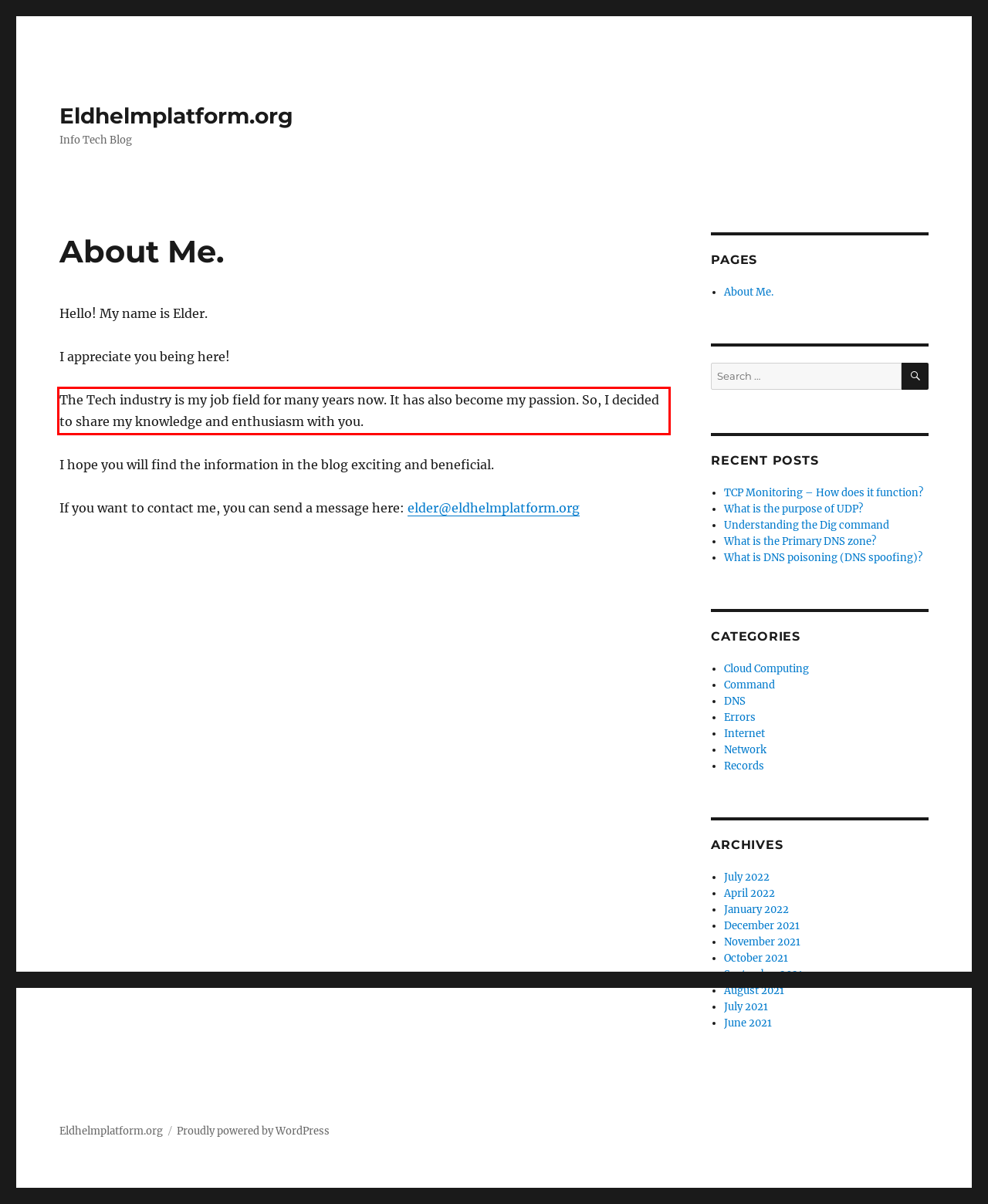Please perform OCR on the text within the red rectangle in the webpage screenshot and return the text content.

The Tech industry is my job field for many years now. It has also become my passion. So, I decided to share my knowledge and enthusiasm with you.